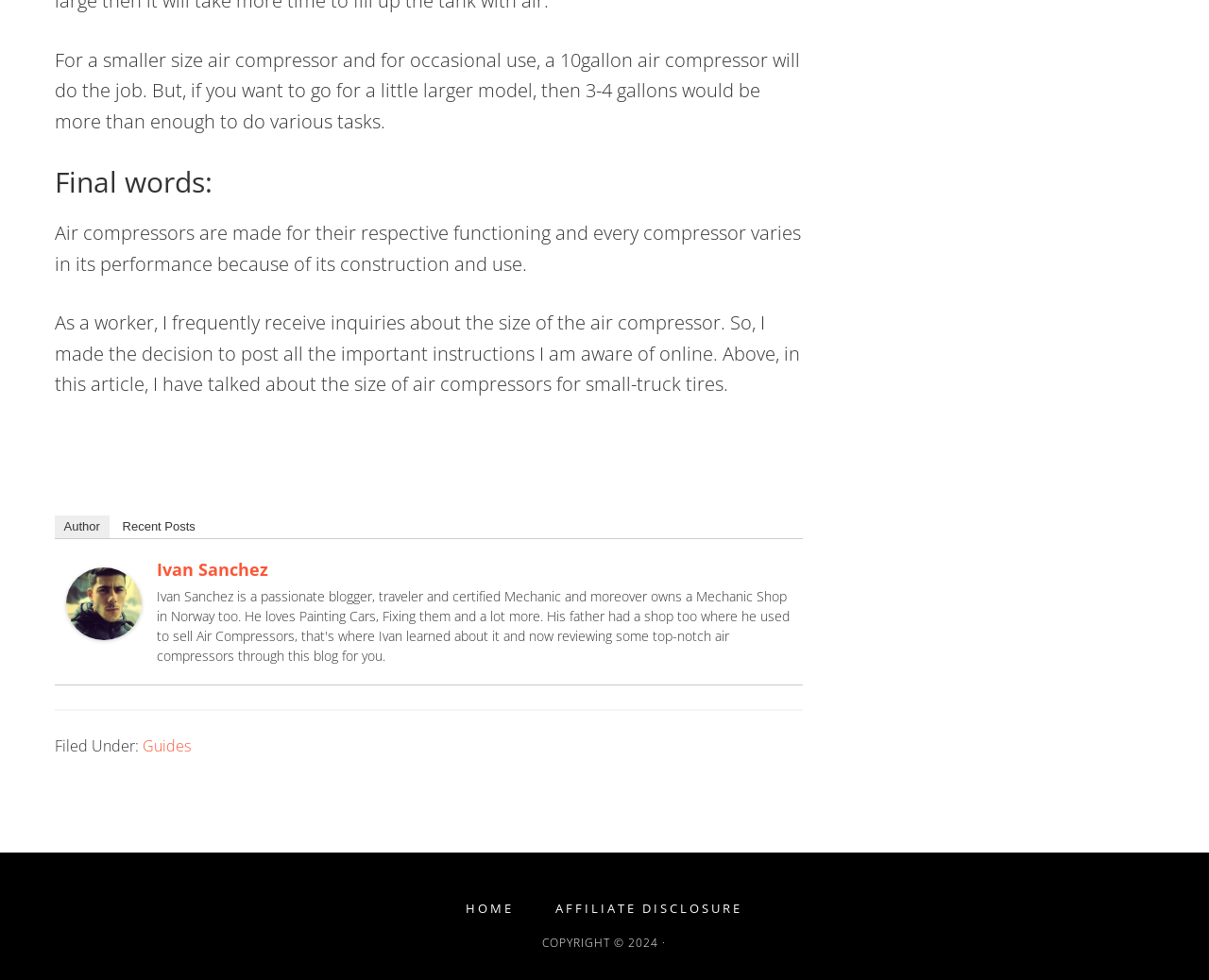Using the provided description Guides, find the bounding box coordinates for the UI element. Provide the coordinates in (top-left x, top-left y, bottom-right x, bottom-right y) format, ensuring all values are between 0 and 1.

[0.118, 0.751, 0.157, 0.772]